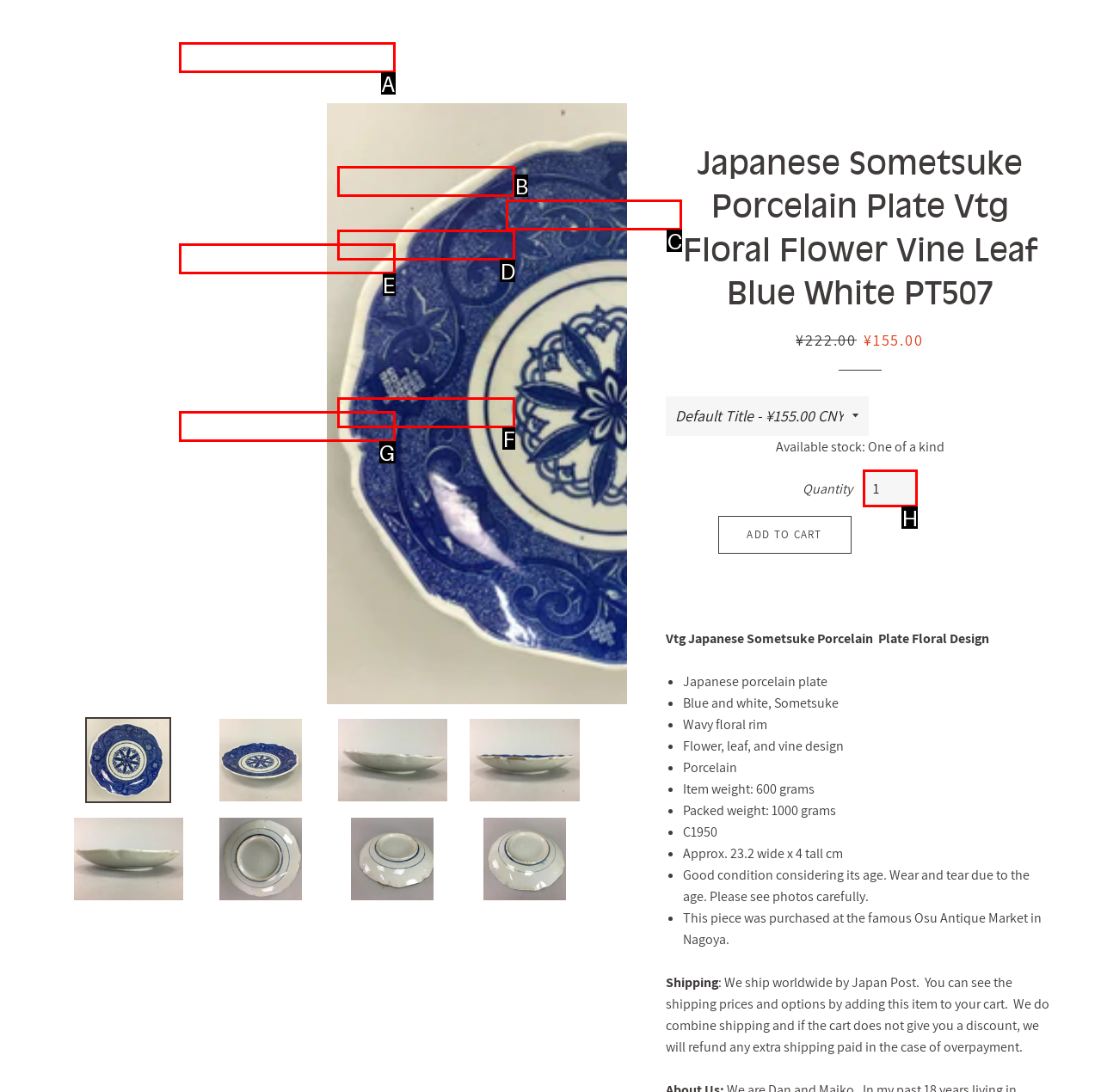From the given choices, identify the element that matches: Tea Cups
Answer with the letter of the selected option.

C